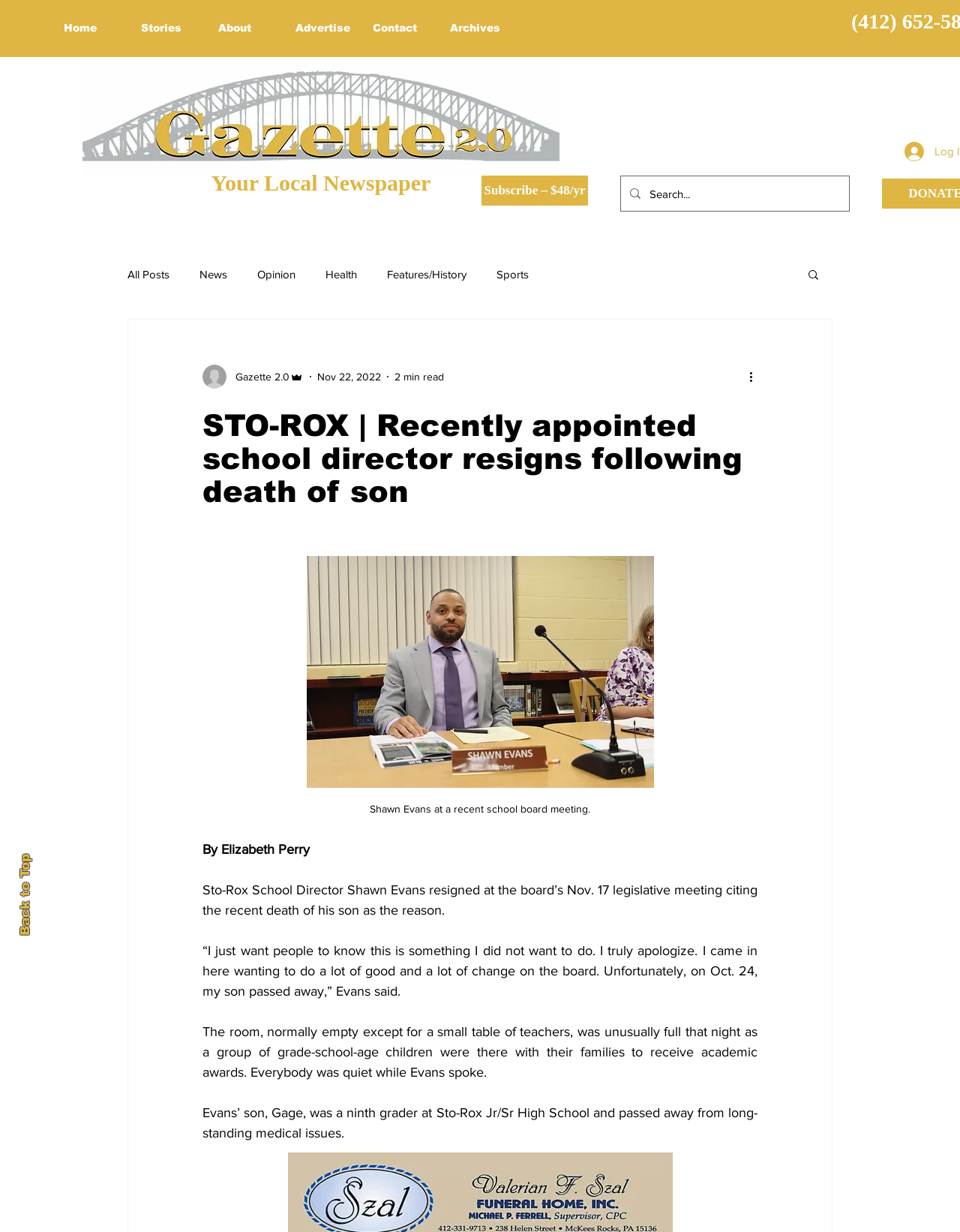Specify the bounding box coordinates for the region that must be clicked to perform the given instruction: "Read the article about Shawn Evans".

[0.211, 0.332, 0.789, 0.412]